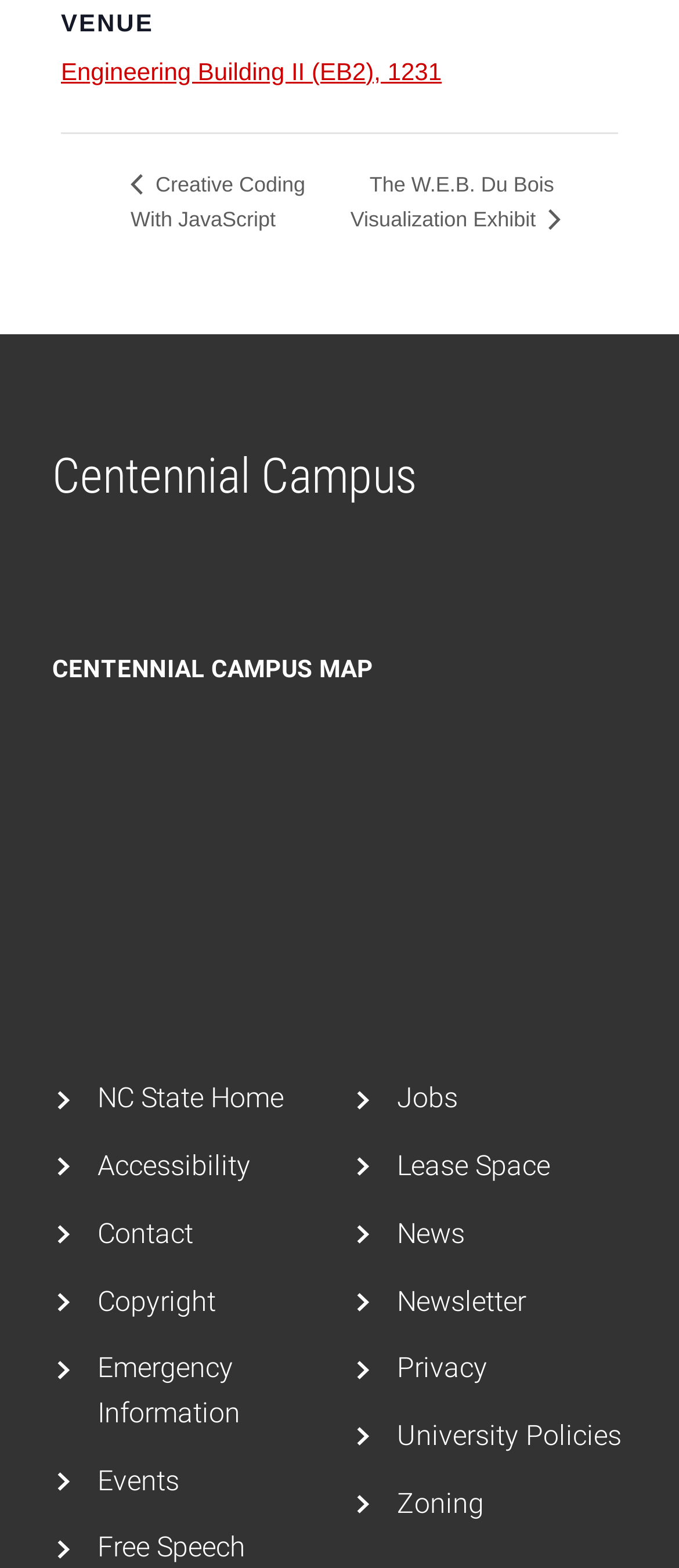How many links are there in the event navigation section?
Answer briefly with a single word or phrase based on the image.

2